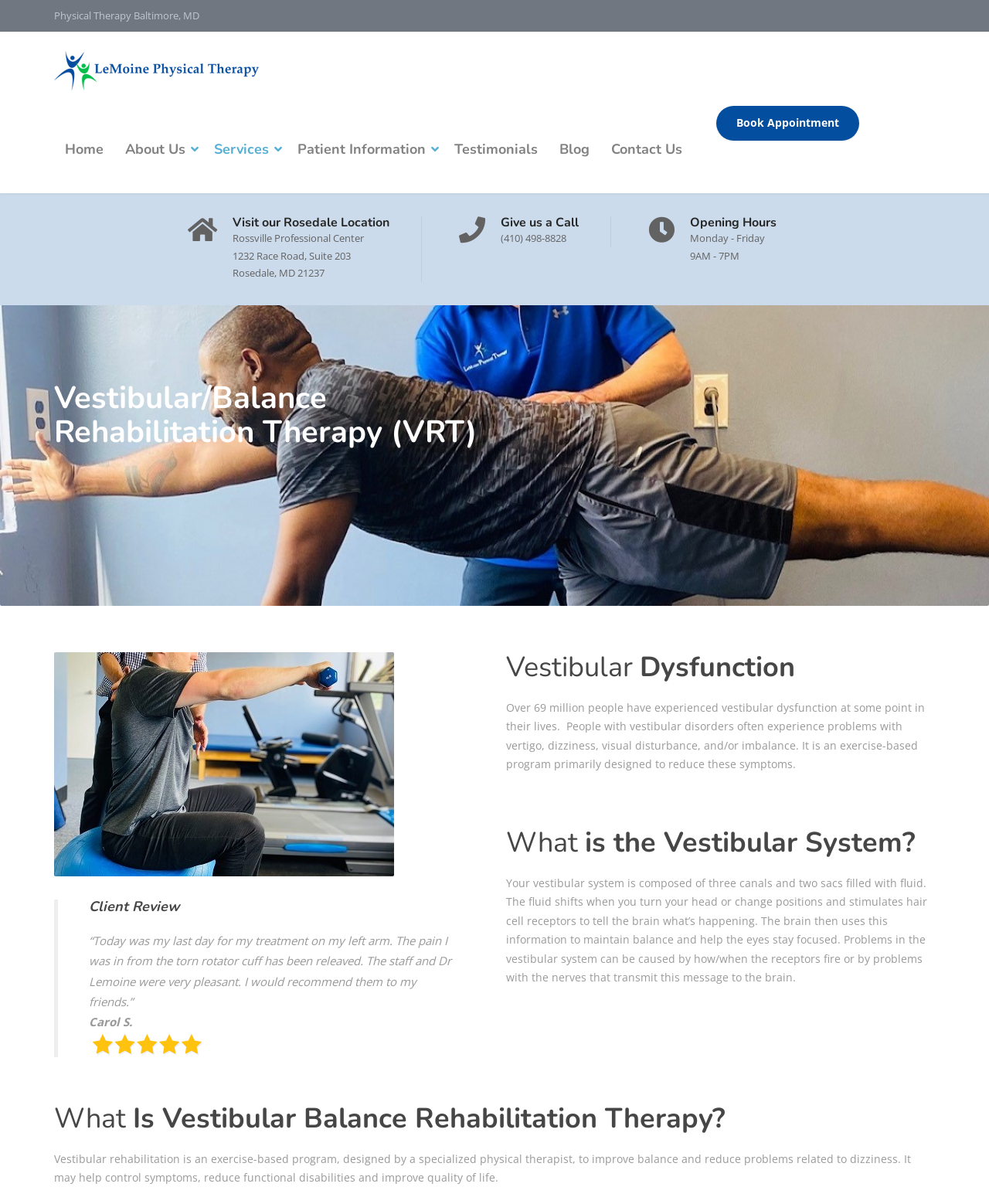Respond with a single word or phrase for the following question: 
What is the name of the client who wrote a review?

Carol S.